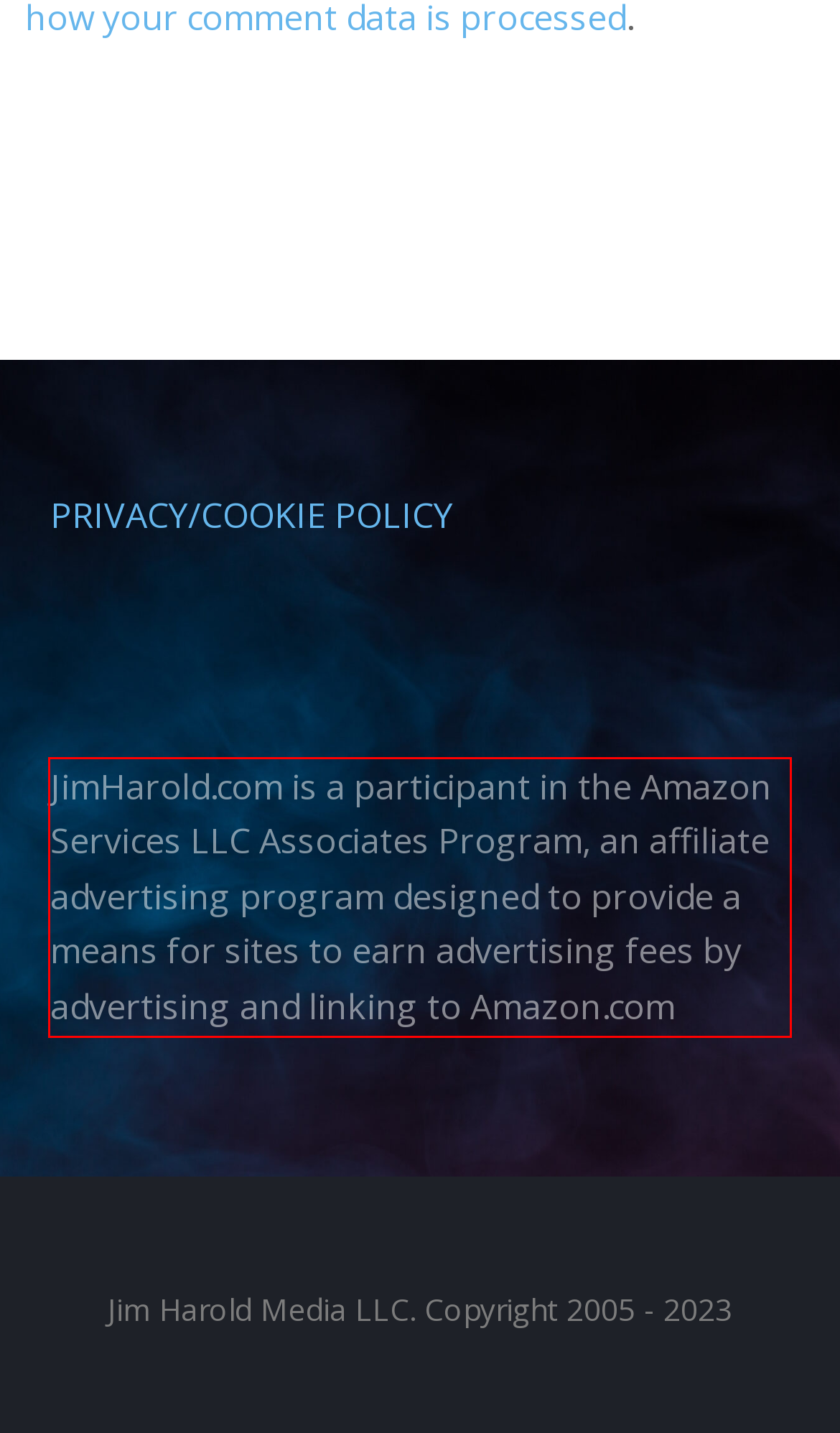Identify the red bounding box in the webpage screenshot and perform OCR to generate the text content enclosed.

JimHarold.com is a participant in the Amazon Services LLC Associates Program, an affiliate advertising program designed to provide a means for sites to earn advertising fees by advertising and linking to Amazon.com